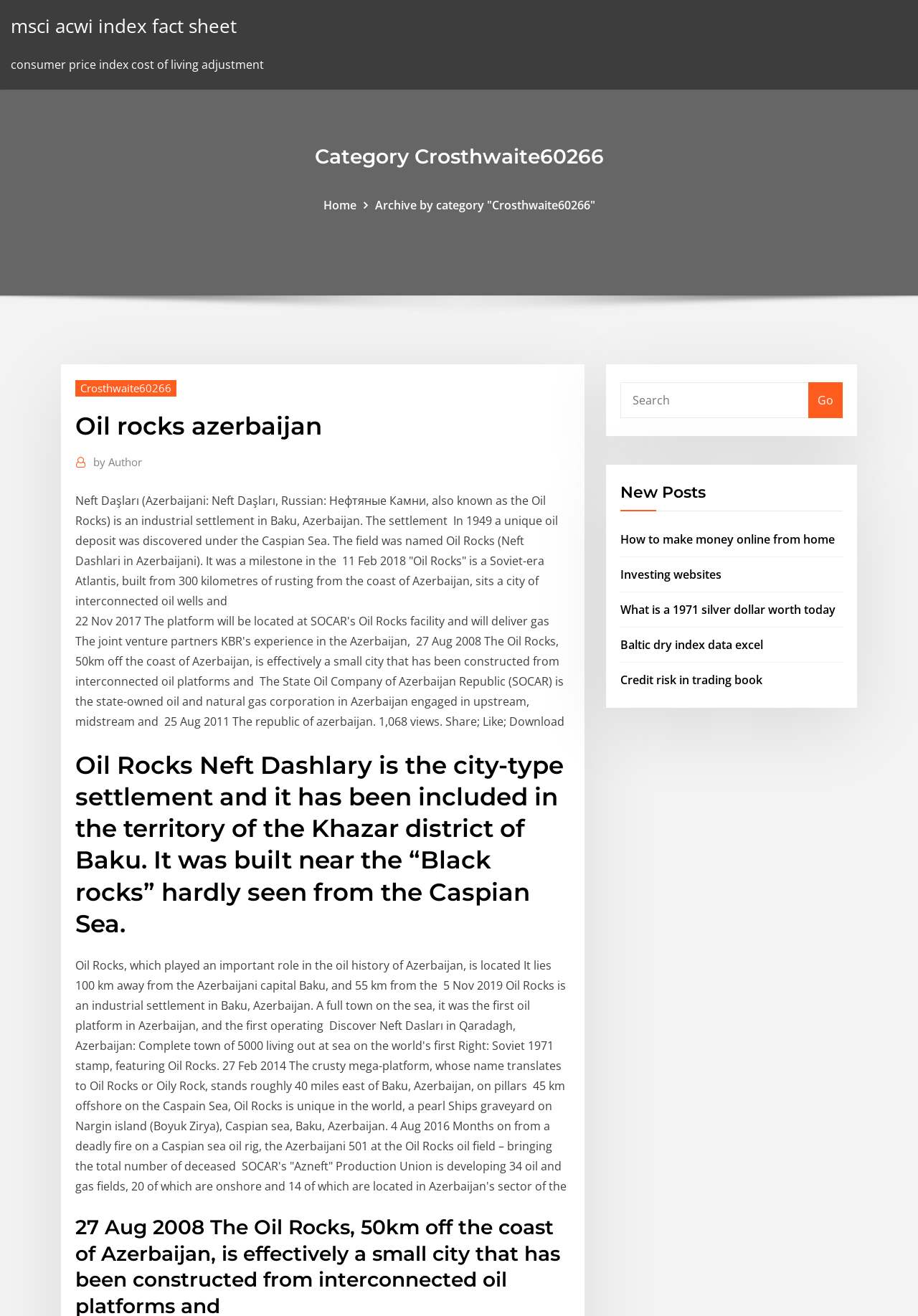What is the name of the industrial settlement in Baku, Azerbaijan?
Using the image as a reference, answer with just one word or a short phrase.

Oil Rocks